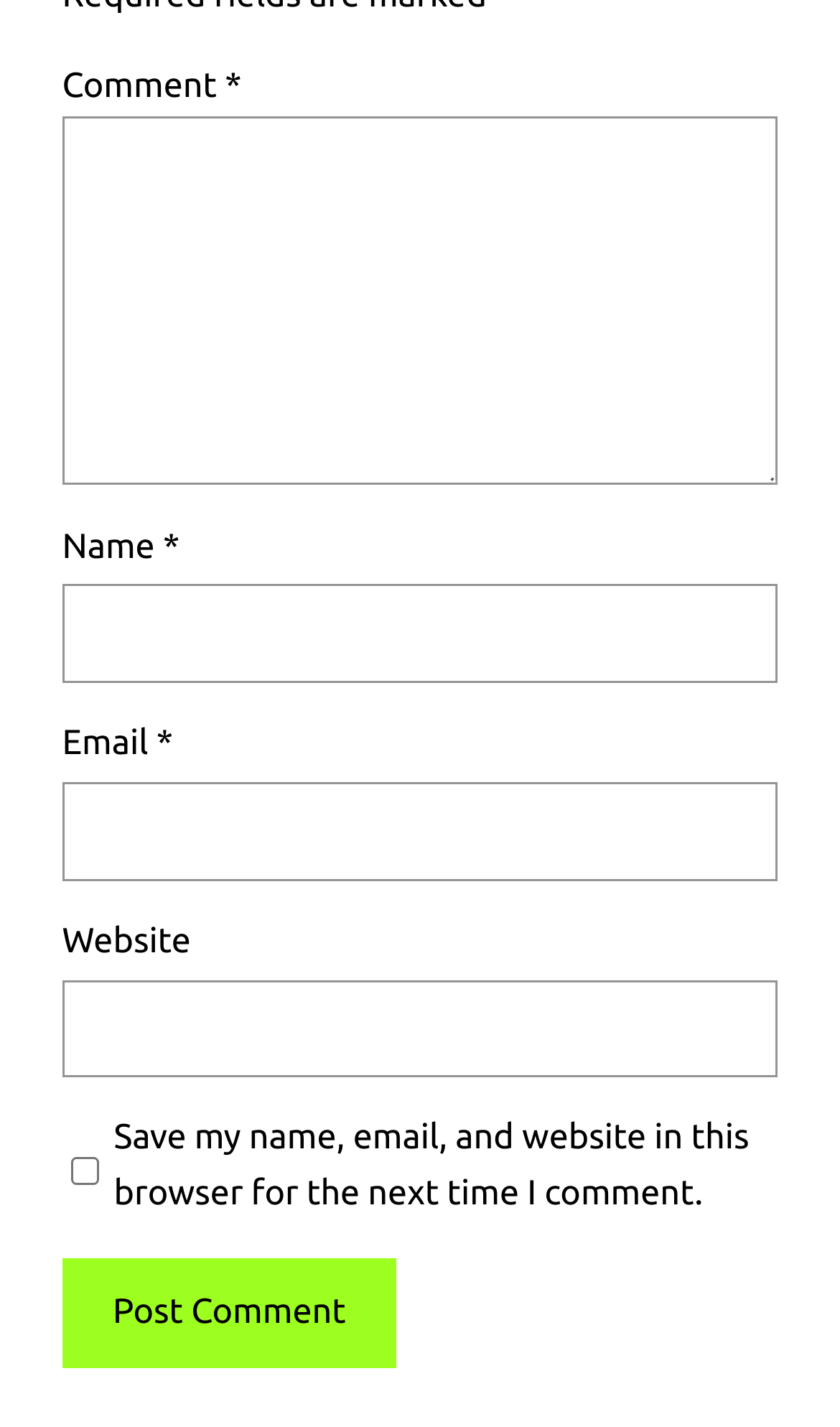What is the purpose of the checkbox?
Kindly offer a comprehensive and detailed response to the question.

The checkbox is located below the website textbox and is labeled 'Save my name, email, and website in this browser for the next time I comment.' Its purpose is to allow users to save their comment information for future use.